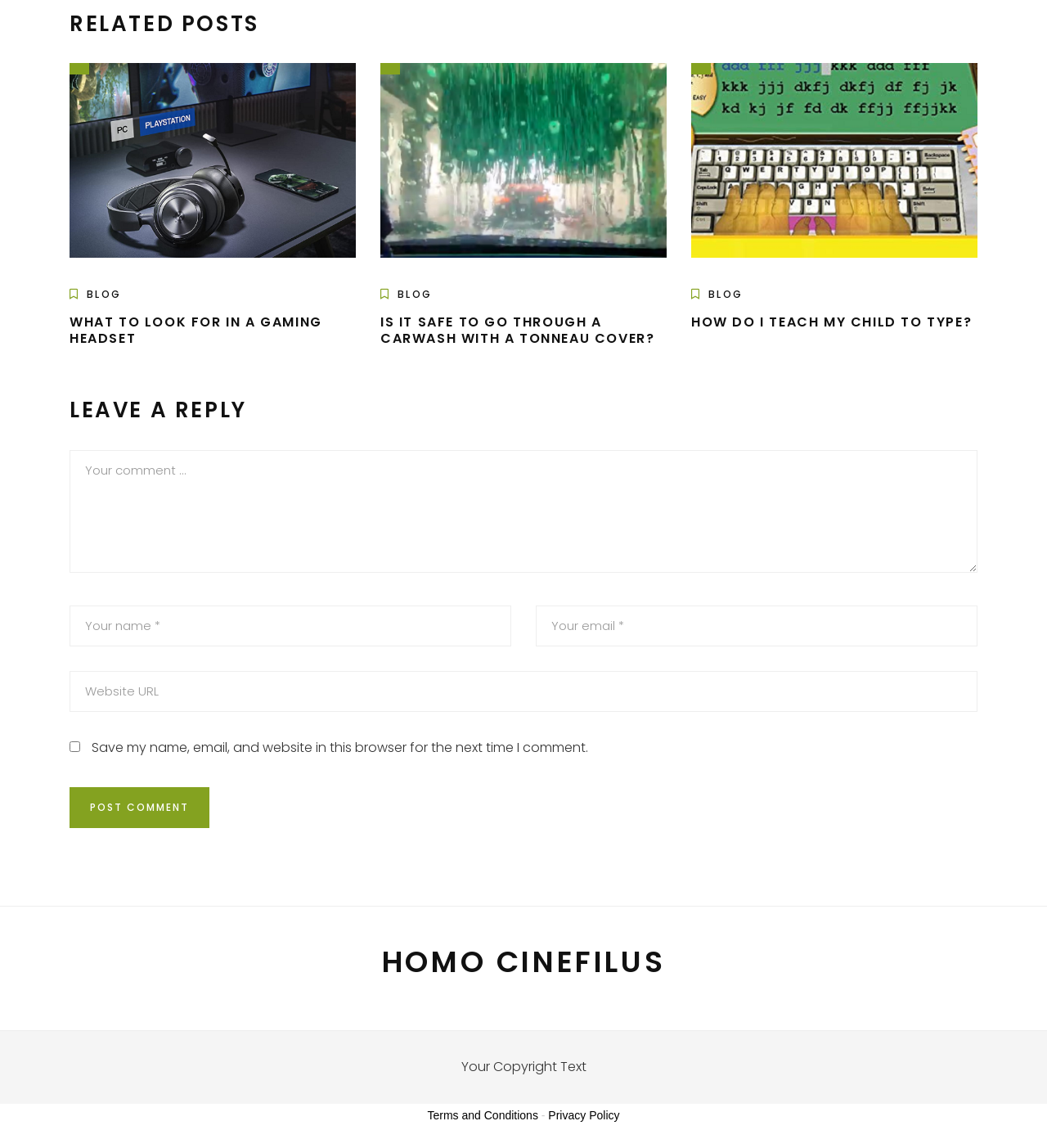Determine the bounding box coordinates of the clickable region to carry out the instruction: "Type in the 'Your comment...' textbox".

[0.066, 0.392, 0.934, 0.499]